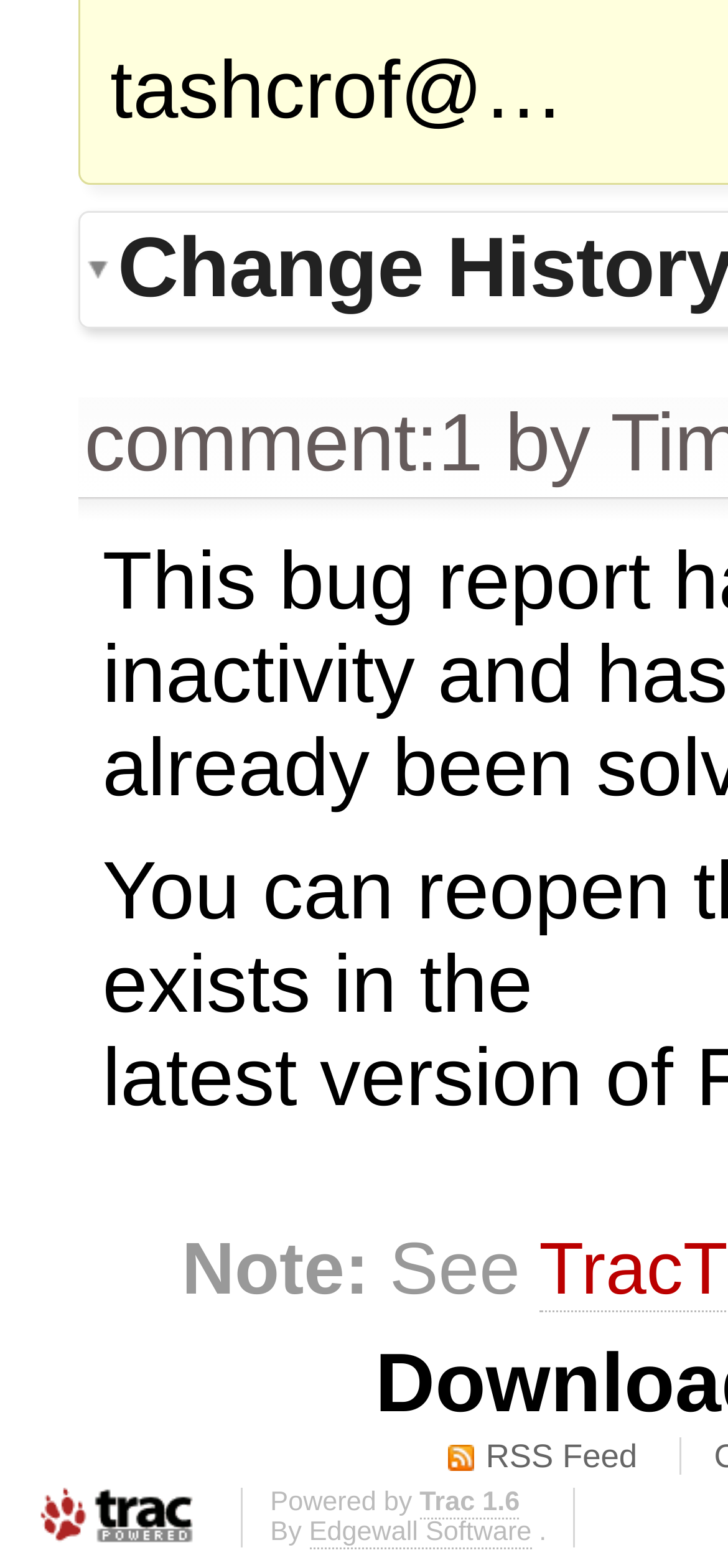Examine the screenshot and answer the question in as much detail as possible: What is the email address displayed?

The email address is displayed at the top of the webpage, inside a StaticText element with bounding box coordinates [0.151, 0.028, 0.775, 0.087].